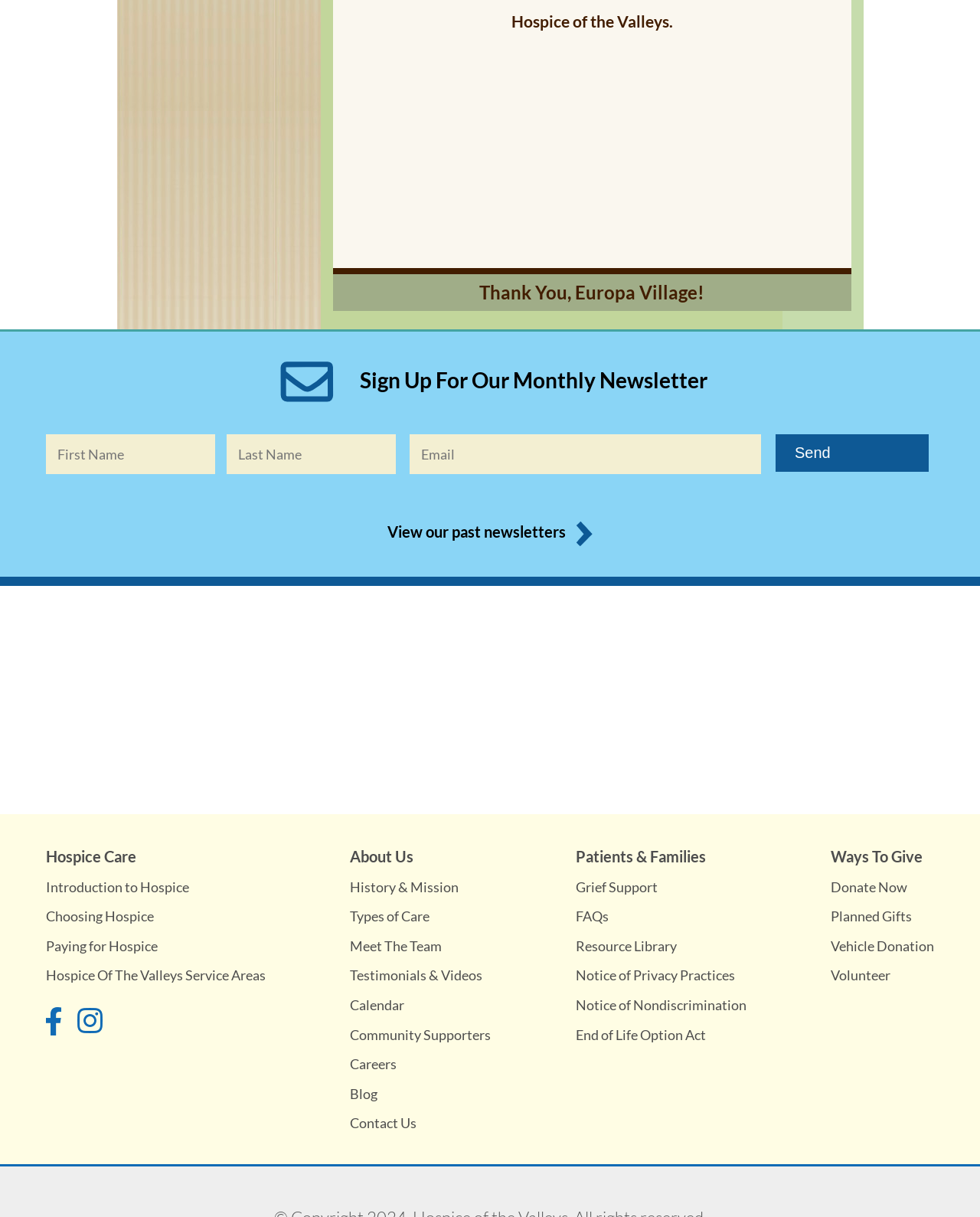Locate the bounding box coordinates of the element to click to perform the following action: 'Sign up for the monthly newsletter'. The coordinates should be given as four float values between 0 and 1, in the form of [left, top, right, bottom].

[0.367, 0.301, 0.722, 0.323]